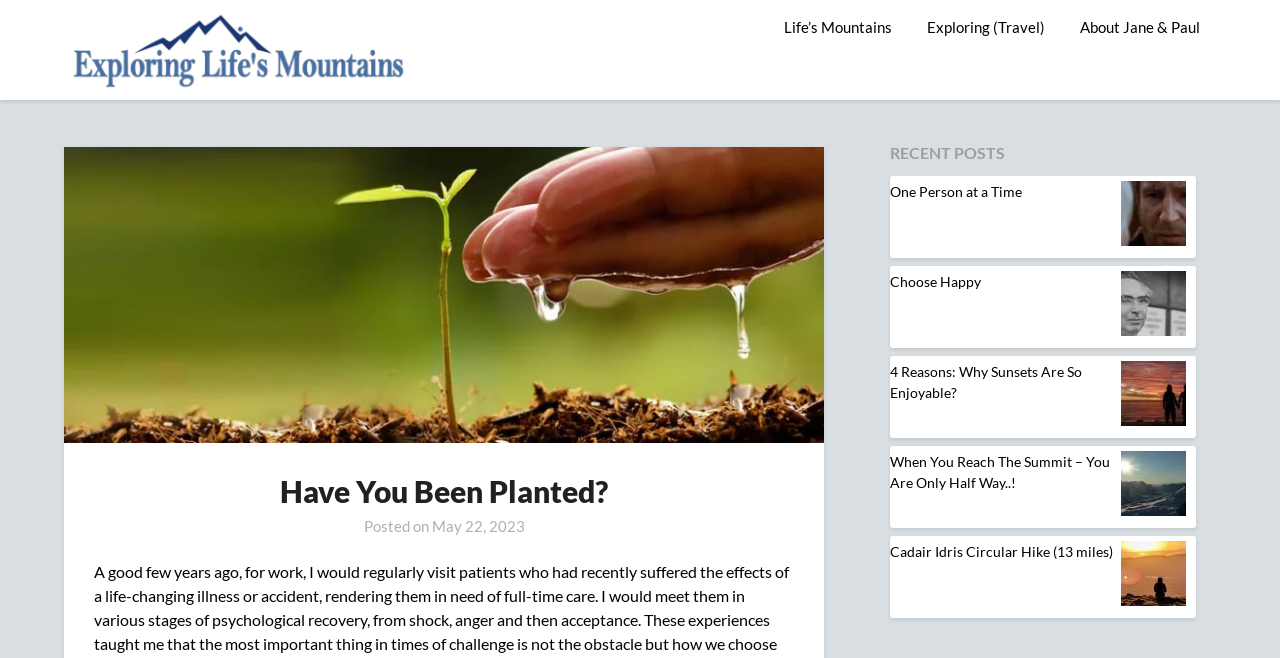Find the bounding box coordinates of the area that needs to be clicked in order to achieve the following instruction: "Click on the 'Life’s Mountains' link". The coordinates should be specified as four float numbers between 0 and 1, i.e., [left, top, right, bottom].

[0.6, 0.0, 0.709, 0.083]